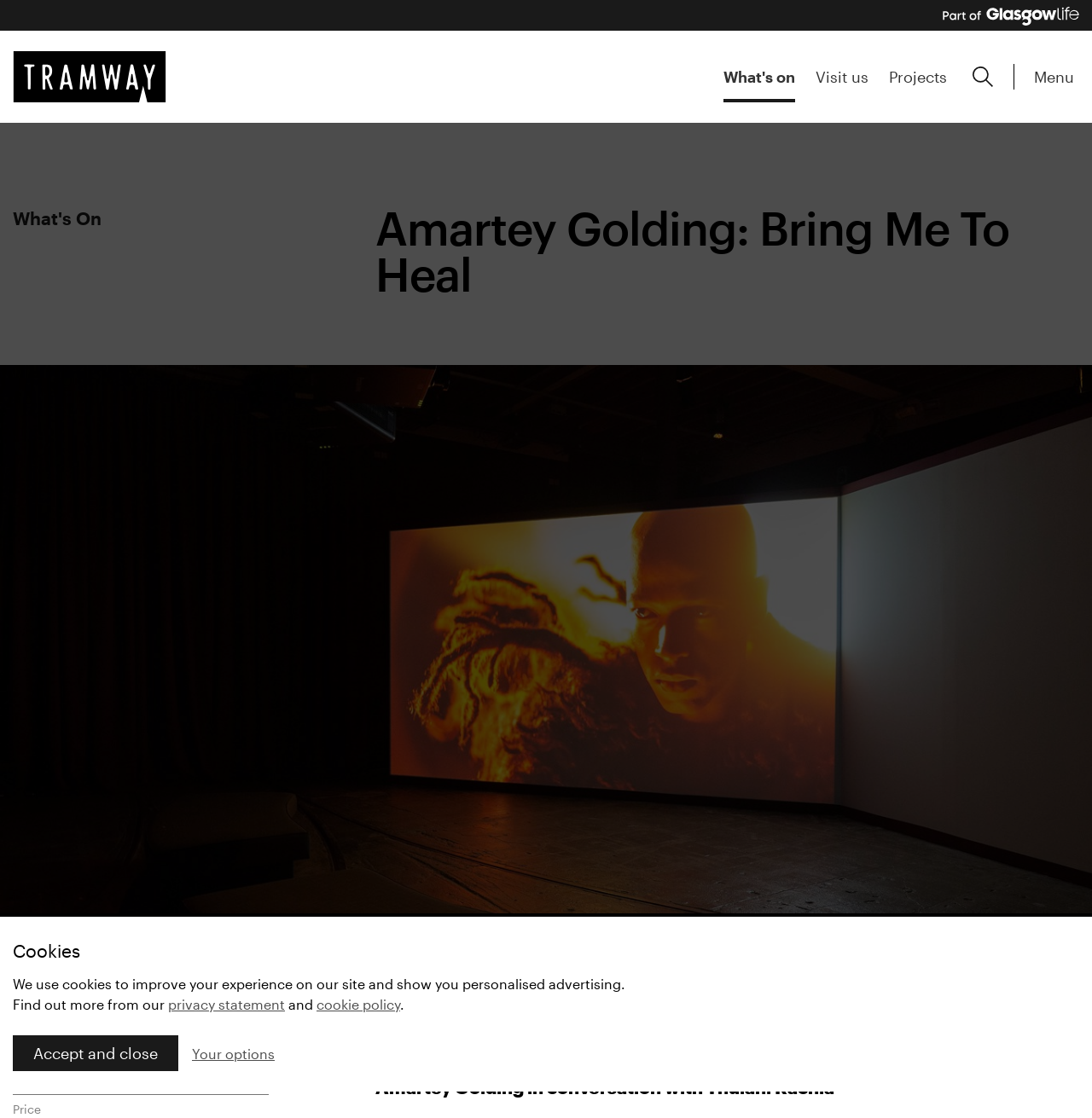What is the duration of the event?
Look at the image and answer the question using a single word or phrase.

4th Dec 2021 - 6th Mar 2022